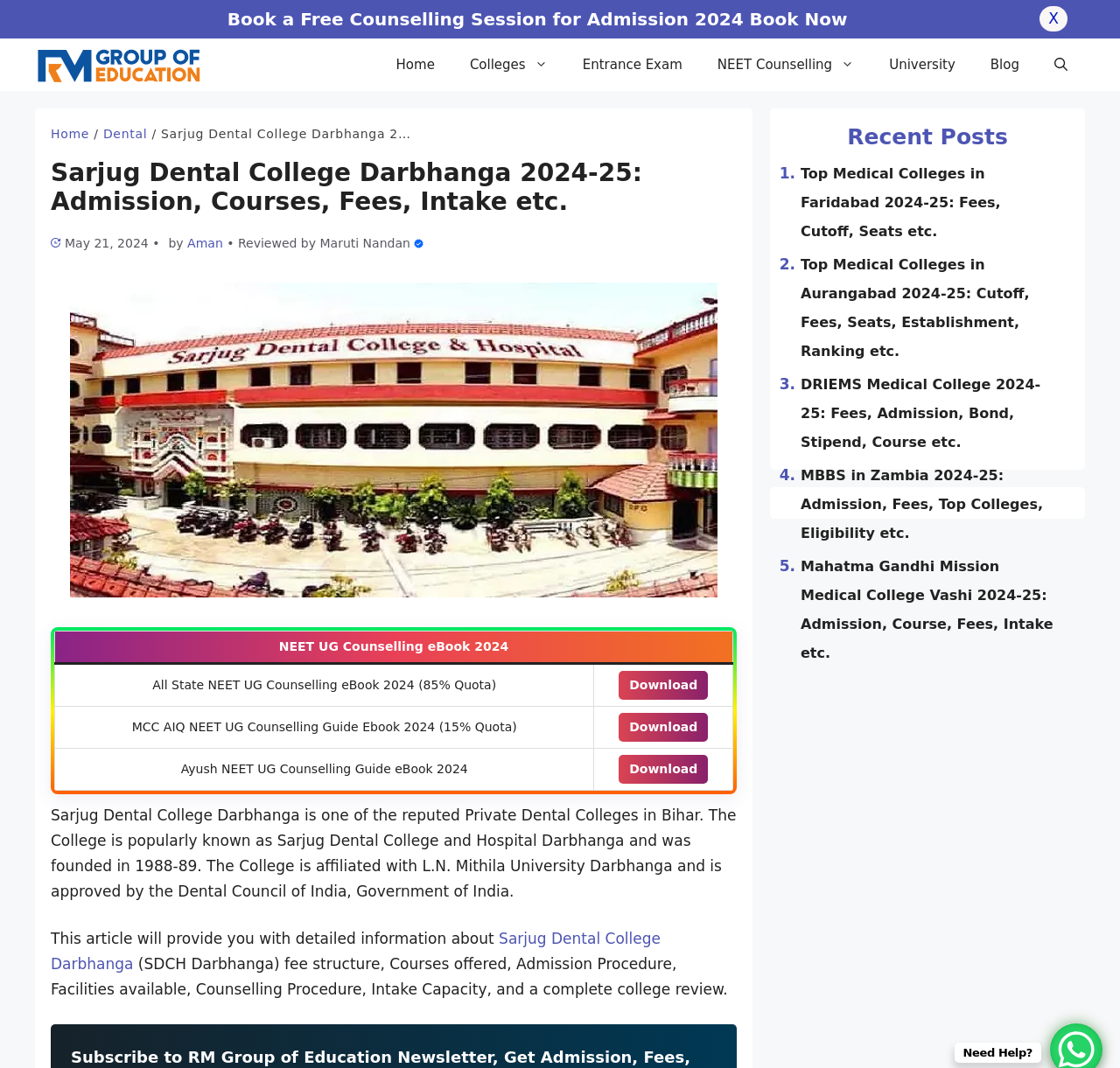Can you find the bounding box coordinates of the area I should click to execute the following instruction: "Search for colleges"?

[0.404, 0.036, 0.504, 0.085]